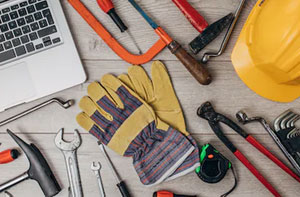Is a hard hat visible in the image?
Look at the screenshot and provide an in-depth answer.

A hard hat is visible in the image, symbolizing safety and professionalism in construction and repair work, which is an essential aspect of handyman services.